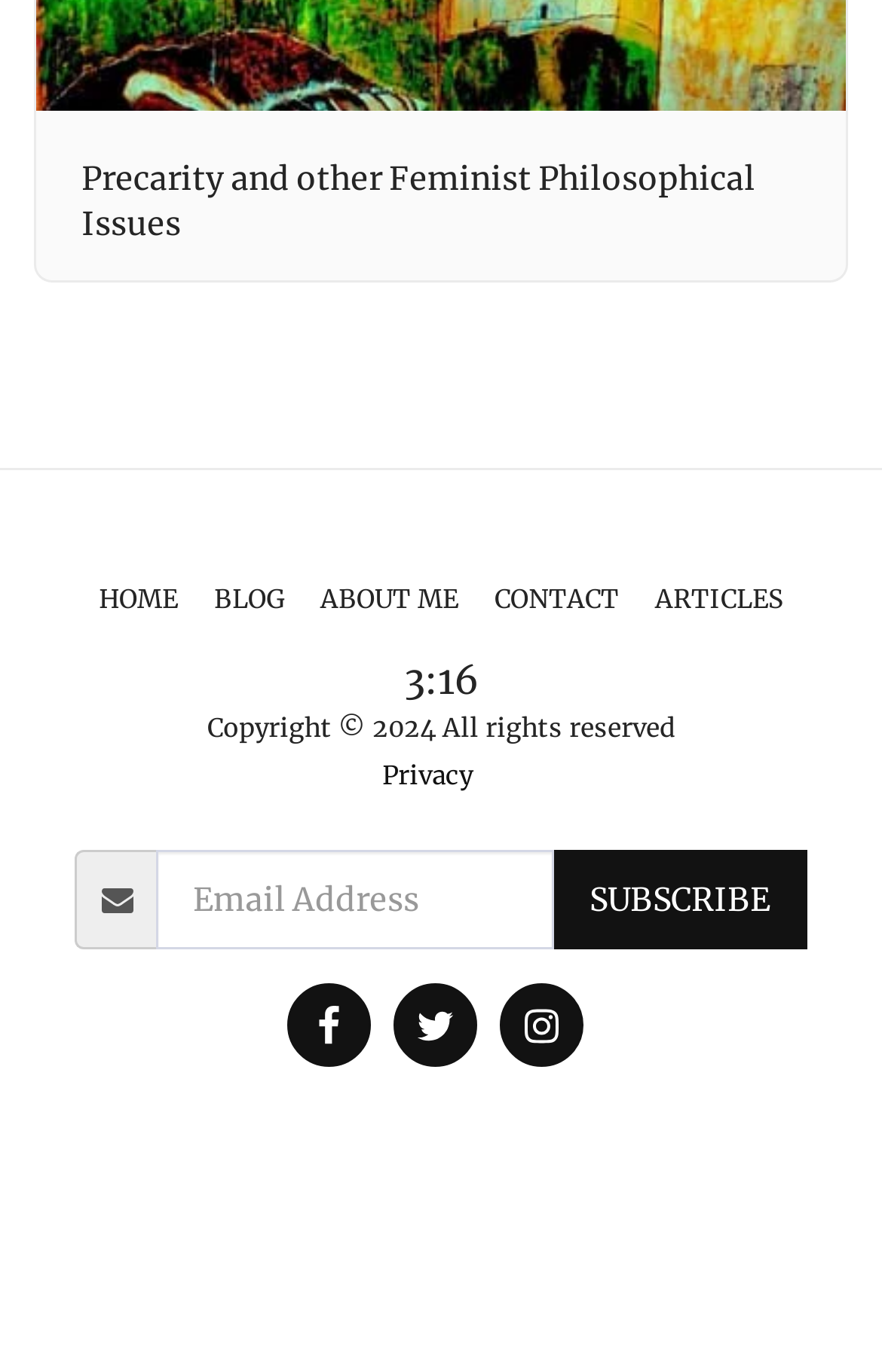Please find the bounding box coordinates for the clickable element needed to perform this instruction: "Click on the 'CONTACT' link".

[0.56, 0.421, 0.701, 0.454]